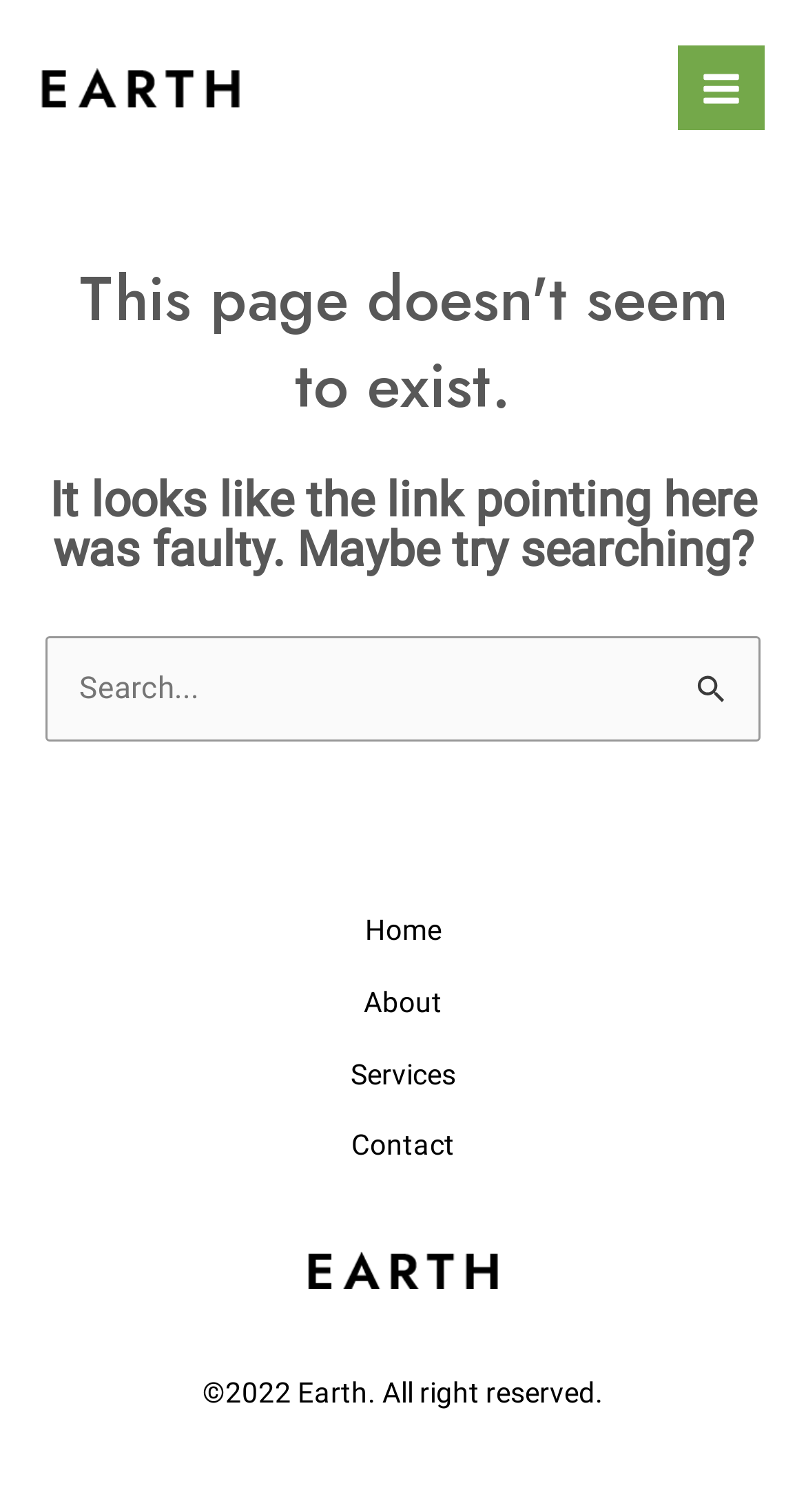Please determine the bounding box coordinates of the element's region to click in order to carry out the following instruction: "go to contact page". The coordinates should be four float numbers between 0 and 1, i.e., [left, top, right, bottom].

[0.436, 0.741, 0.564, 0.788]